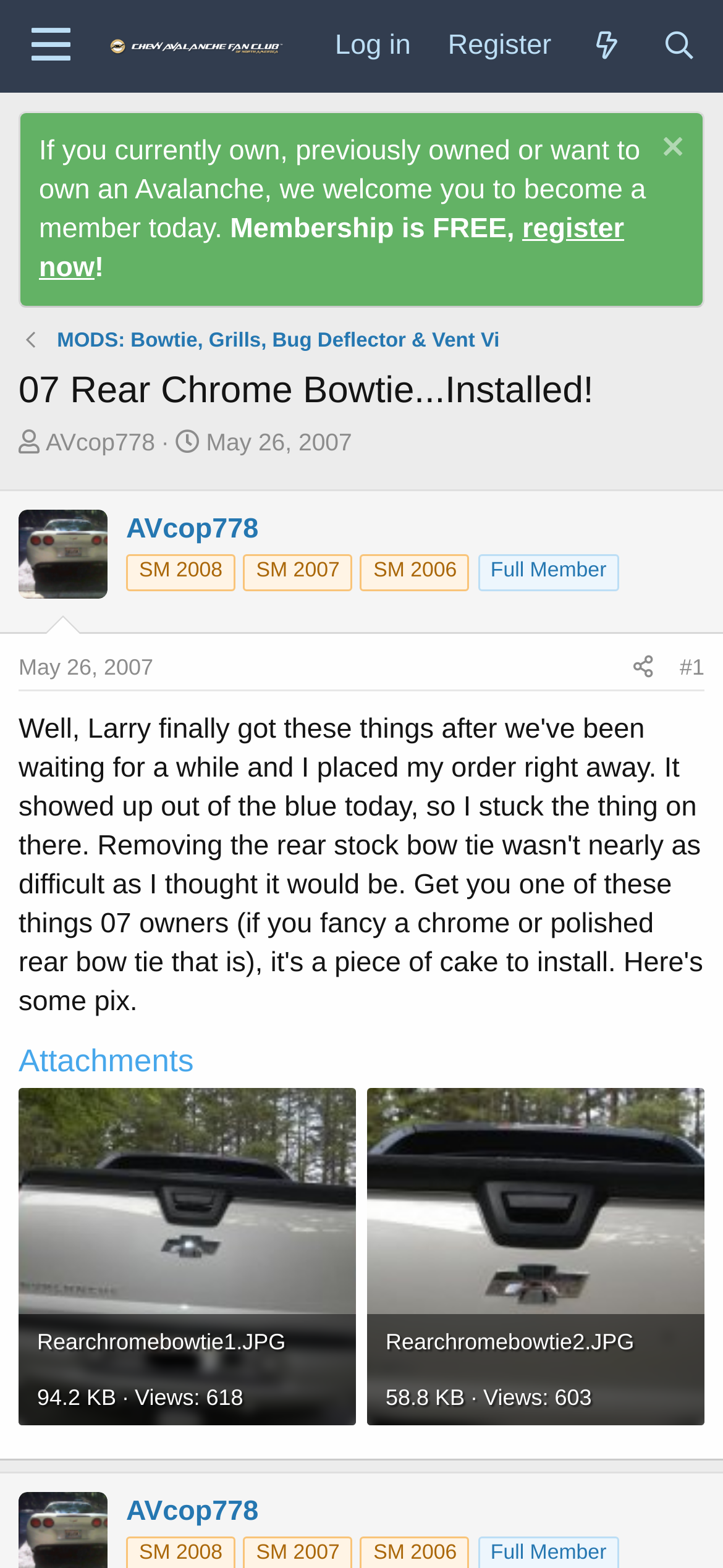What is the membership status of AVCop778?
Refer to the image and provide a concise answer in one word or phrase.

Full Member